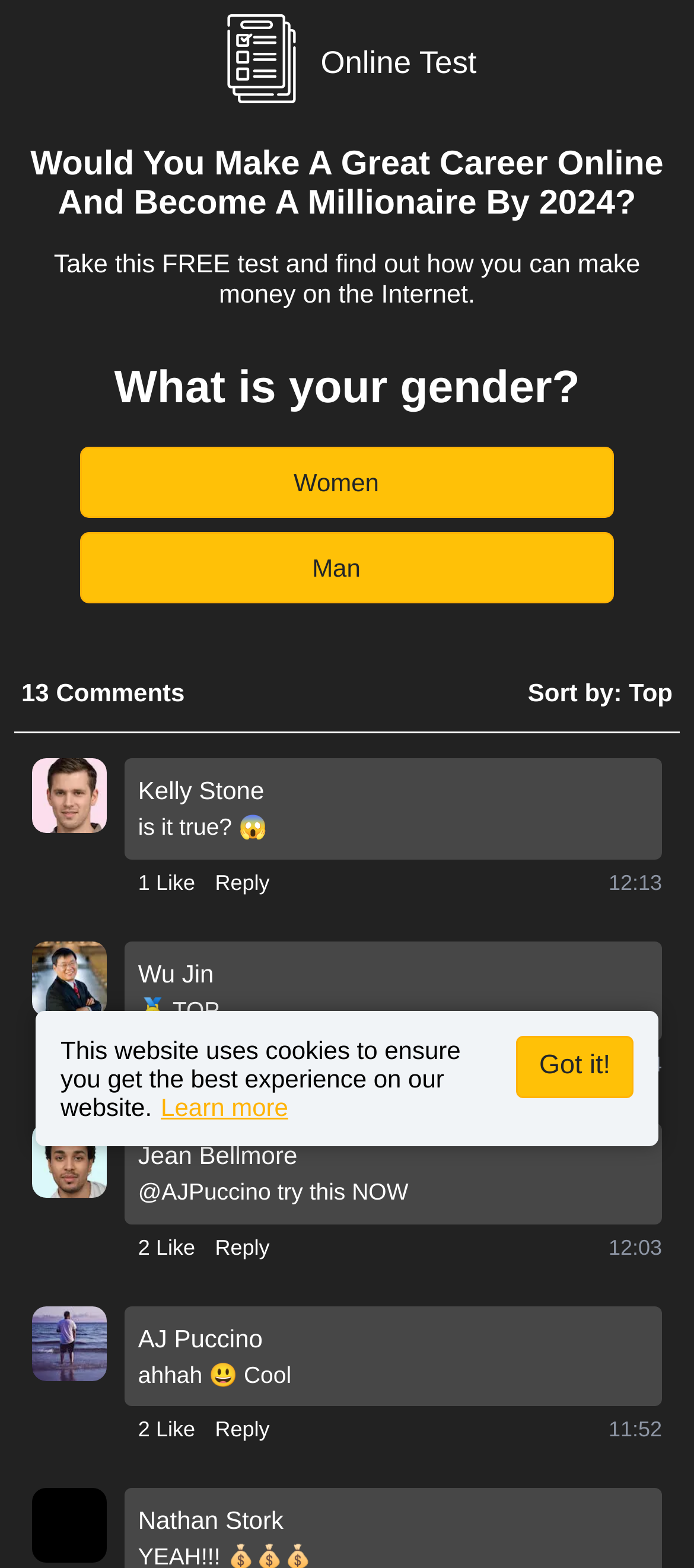Locate the bounding box coordinates of the item that should be clicked to fulfill the instruction: "Click the 'Learn more' link".

[0.232, 0.697, 0.415, 0.715]